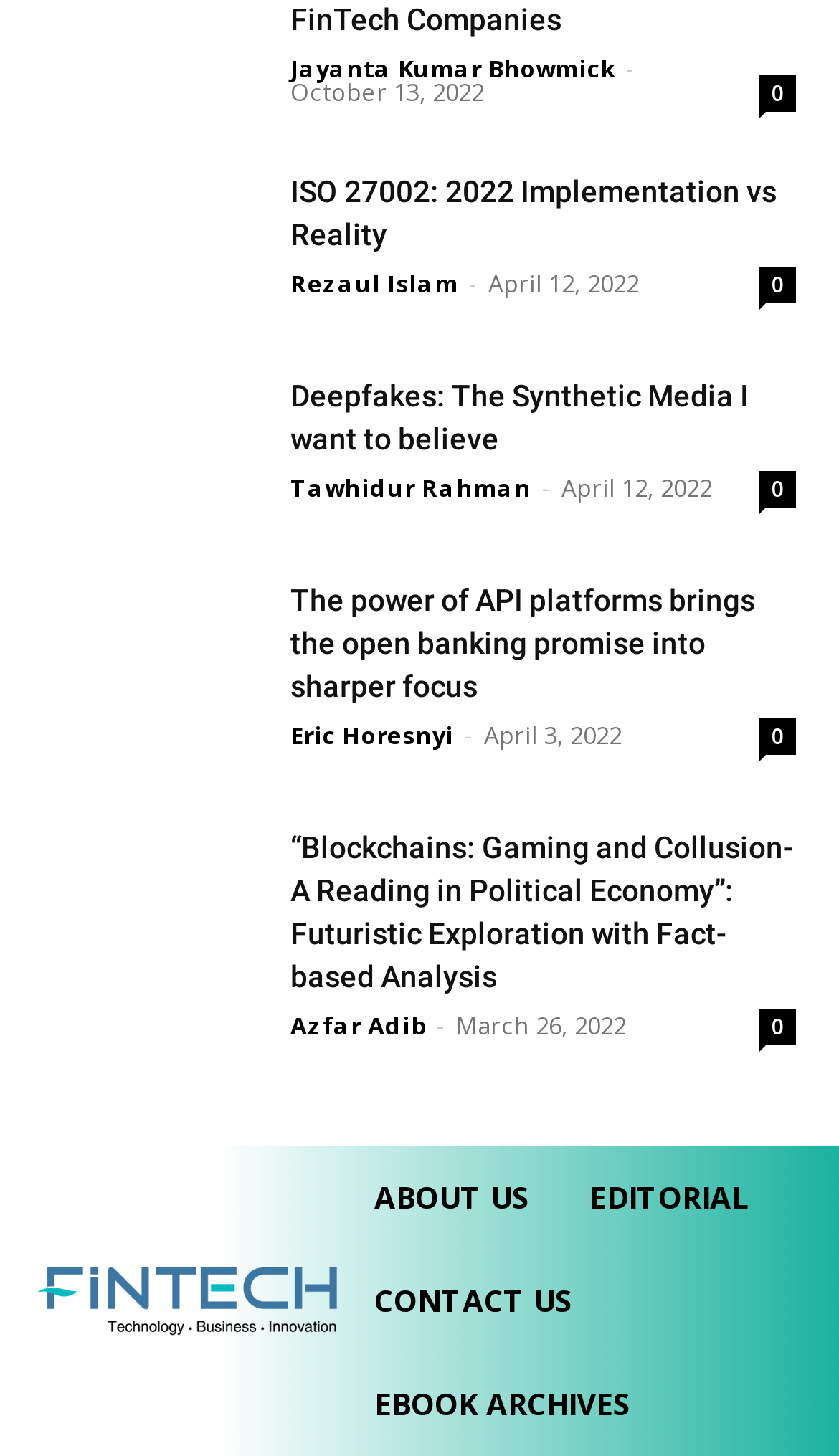Please identify the bounding box coordinates of the area that needs to be clicked to fulfill the following instruction: "Read the article about Deepfakes."

[0.346, 0.257, 0.949, 0.316]